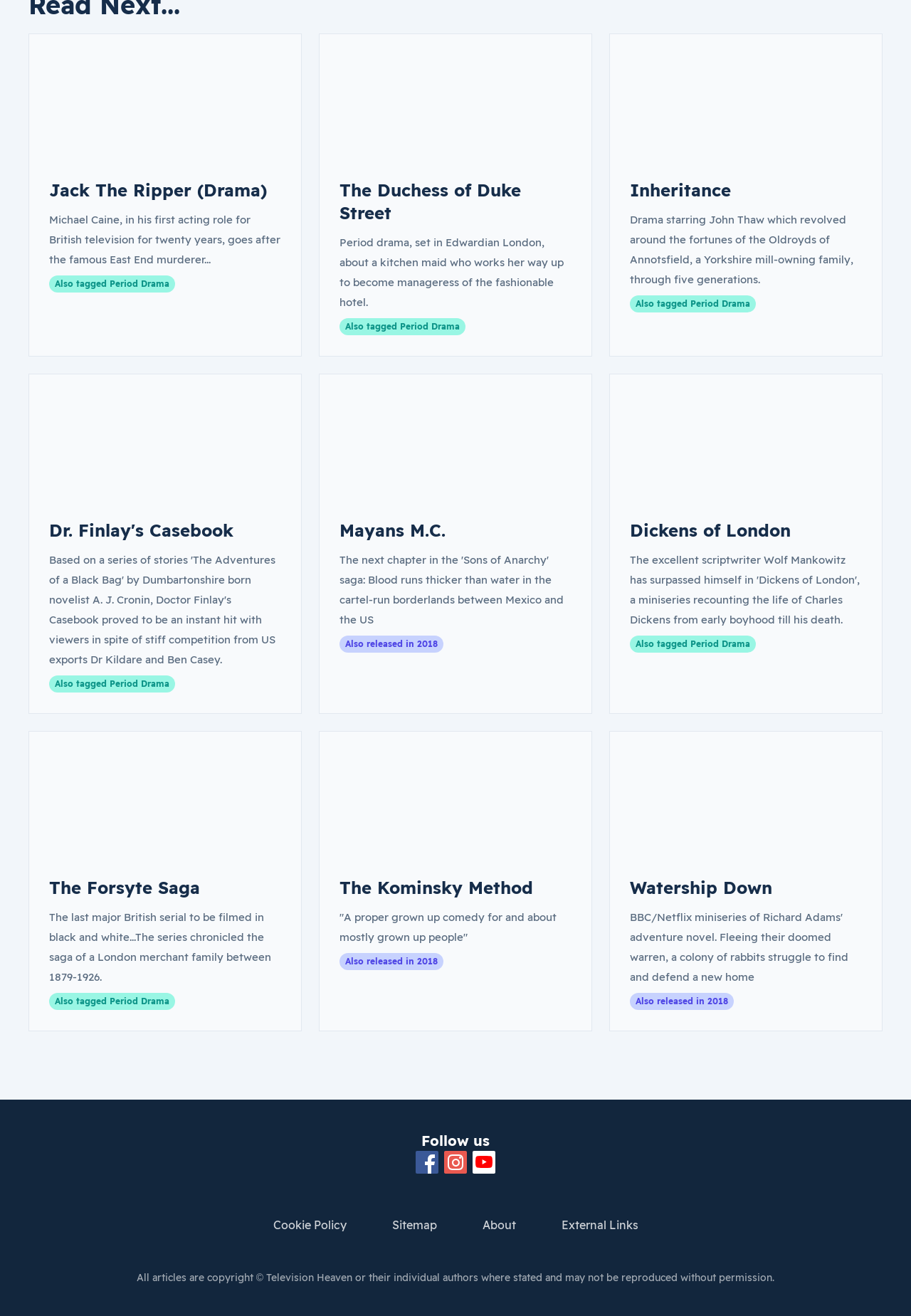Please identify the bounding box coordinates of the element's region that should be clicked to execute the following instruction: "Follow the link to The Duchess of Duke Street". The bounding box coordinates must be four float numbers between 0 and 1, i.e., [left, top, right, bottom].

[0.373, 0.136, 0.572, 0.17]